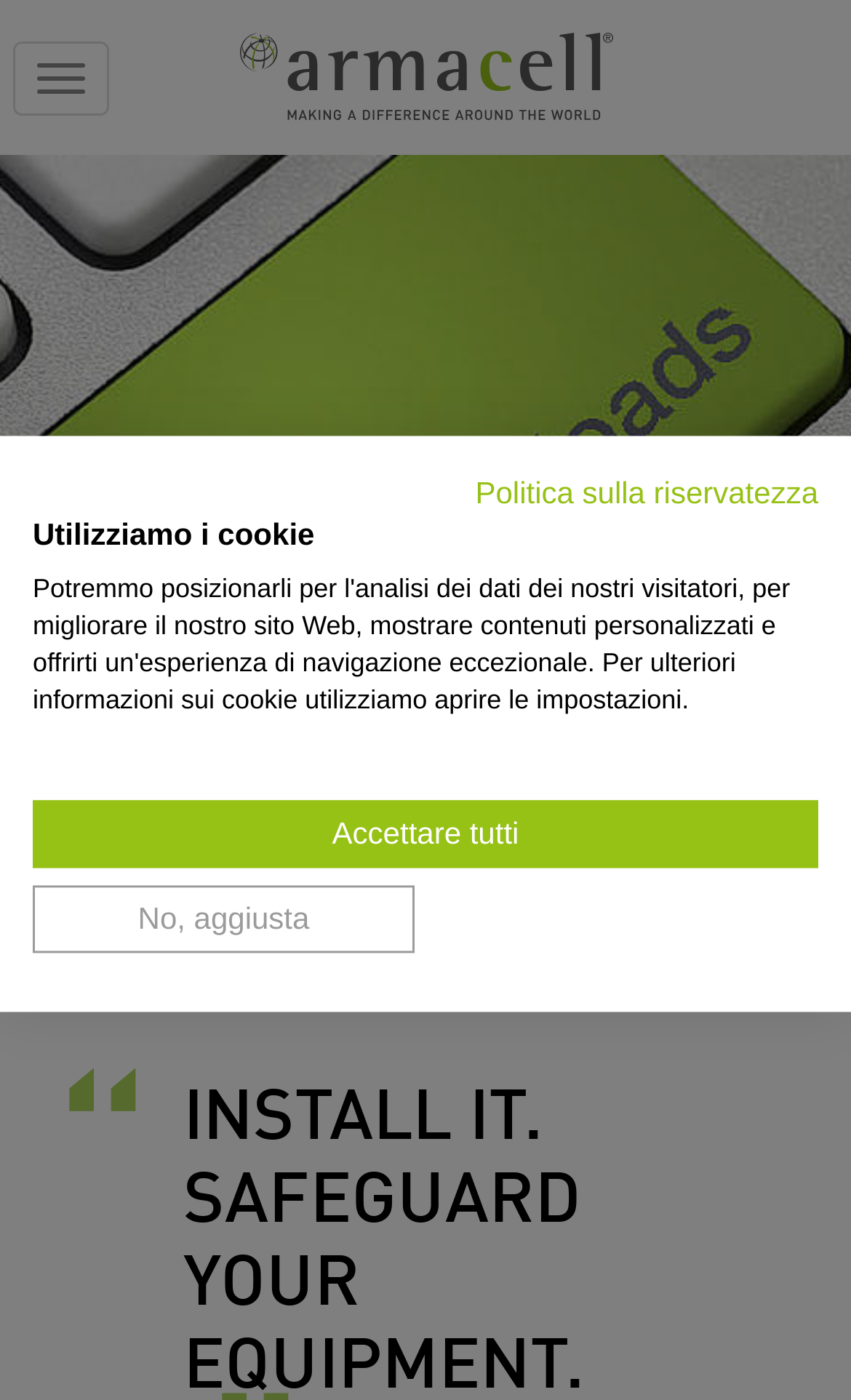Bounding box coordinates are specified in the format (top-left x, top-left y, bottom-right x, bottom-right y). All values are floating point numbers bounded between 0 and 1. Please provide the bounding box coordinate of the region this sentence describes: Accettare tutti

[0.038, 0.572, 0.962, 0.621]